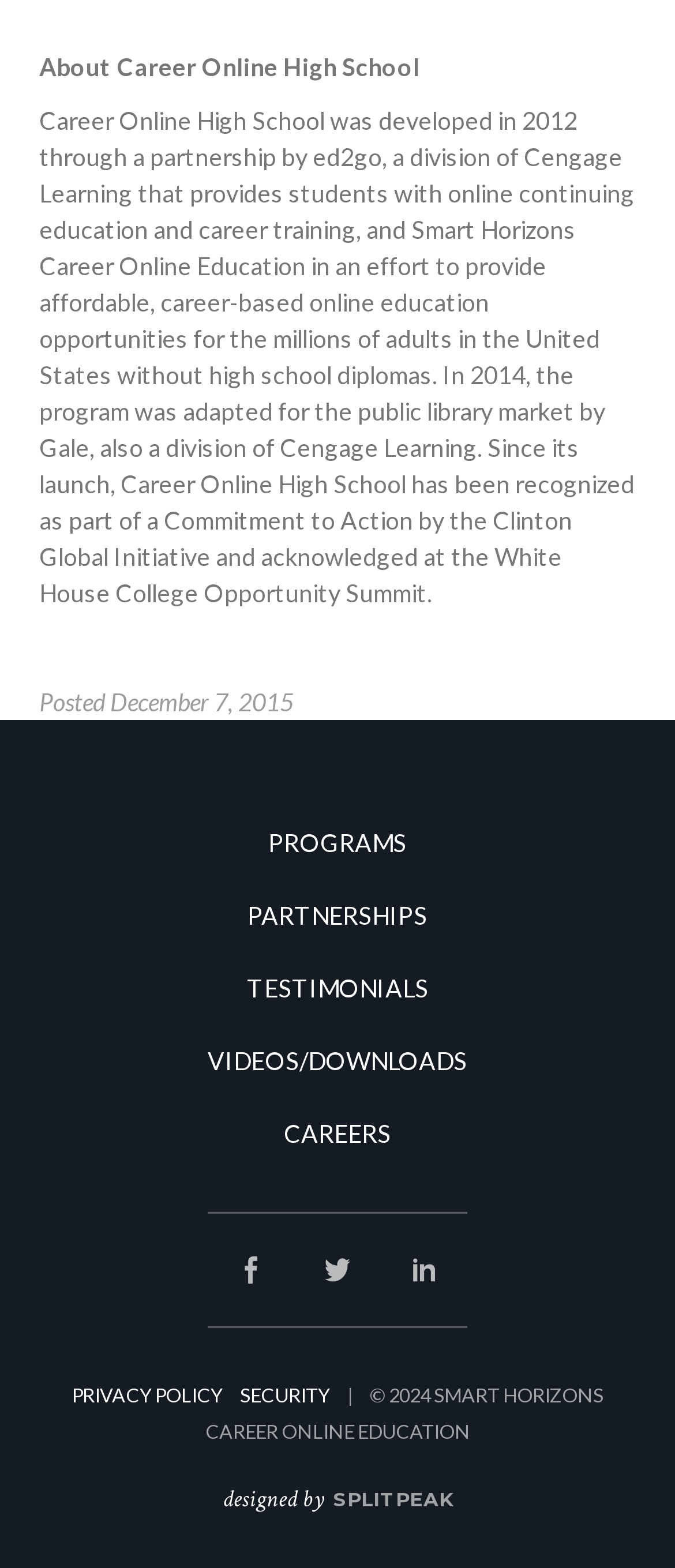Provide the bounding box coordinates for the UI element that is described as: "alt="Linked In"".

[0.599, 0.807, 0.657, 0.825]